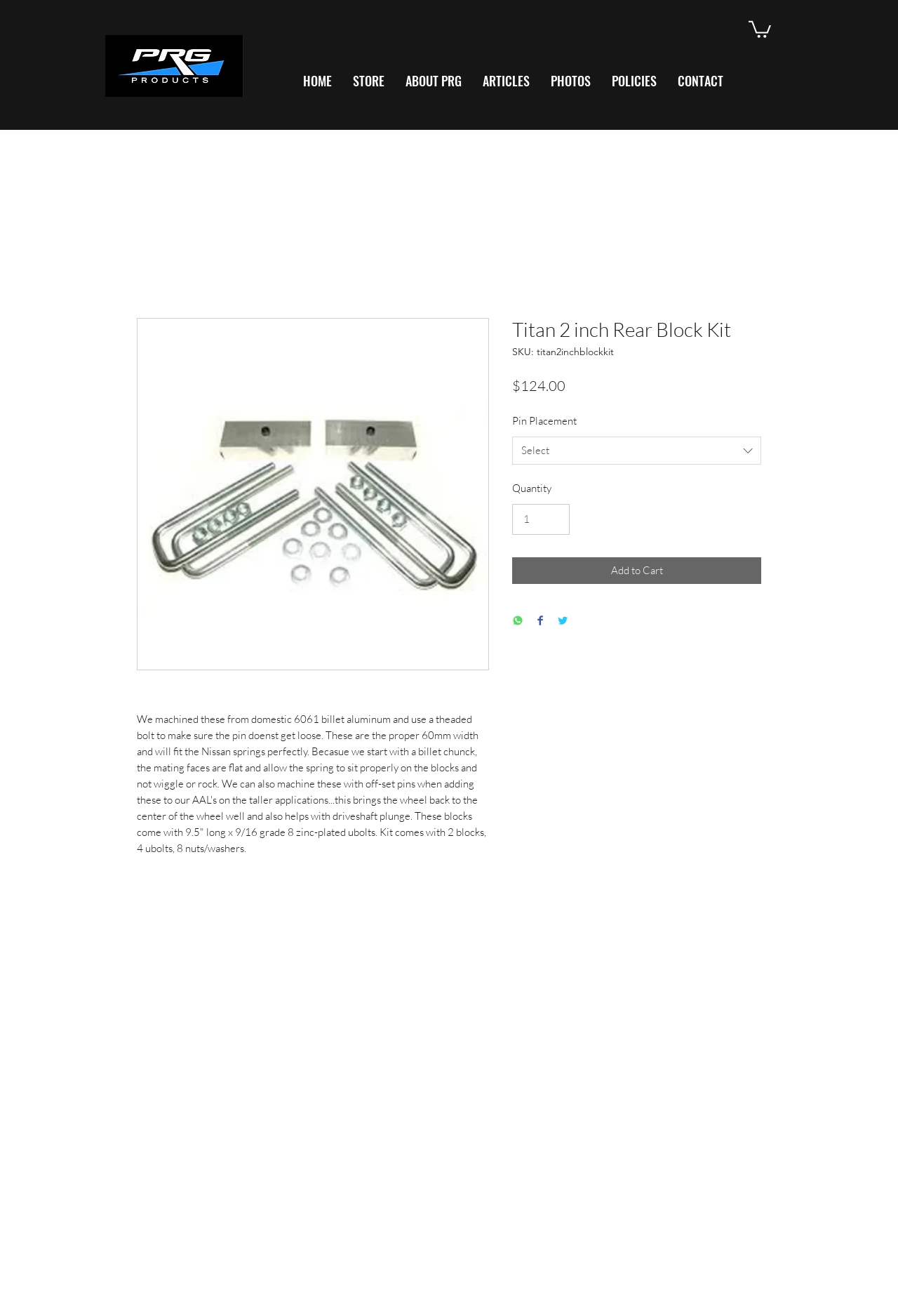Can you extract the primary headline text from the webpage?

Titan 2 inch Rear Block Kit